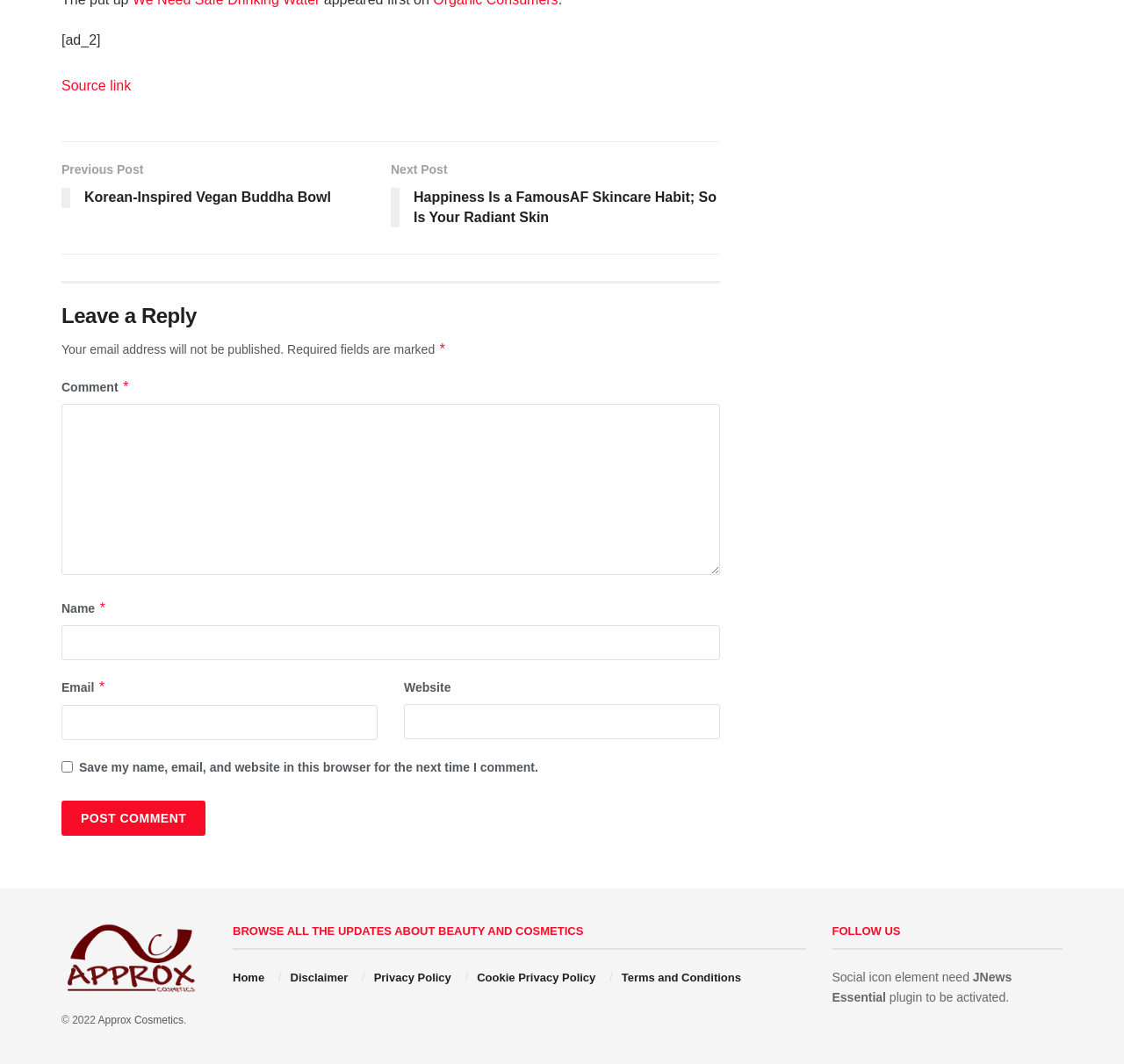Find the bounding box coordinates corresponding to the UI element with the description: "parent_node: Email * aria-describedby="email-notes" name="email"". The coordinates should be formatted as [left, top, right, bottom], with values as floats between 0 and 1.

[0.055, 0.659, 0.336, 0.692]